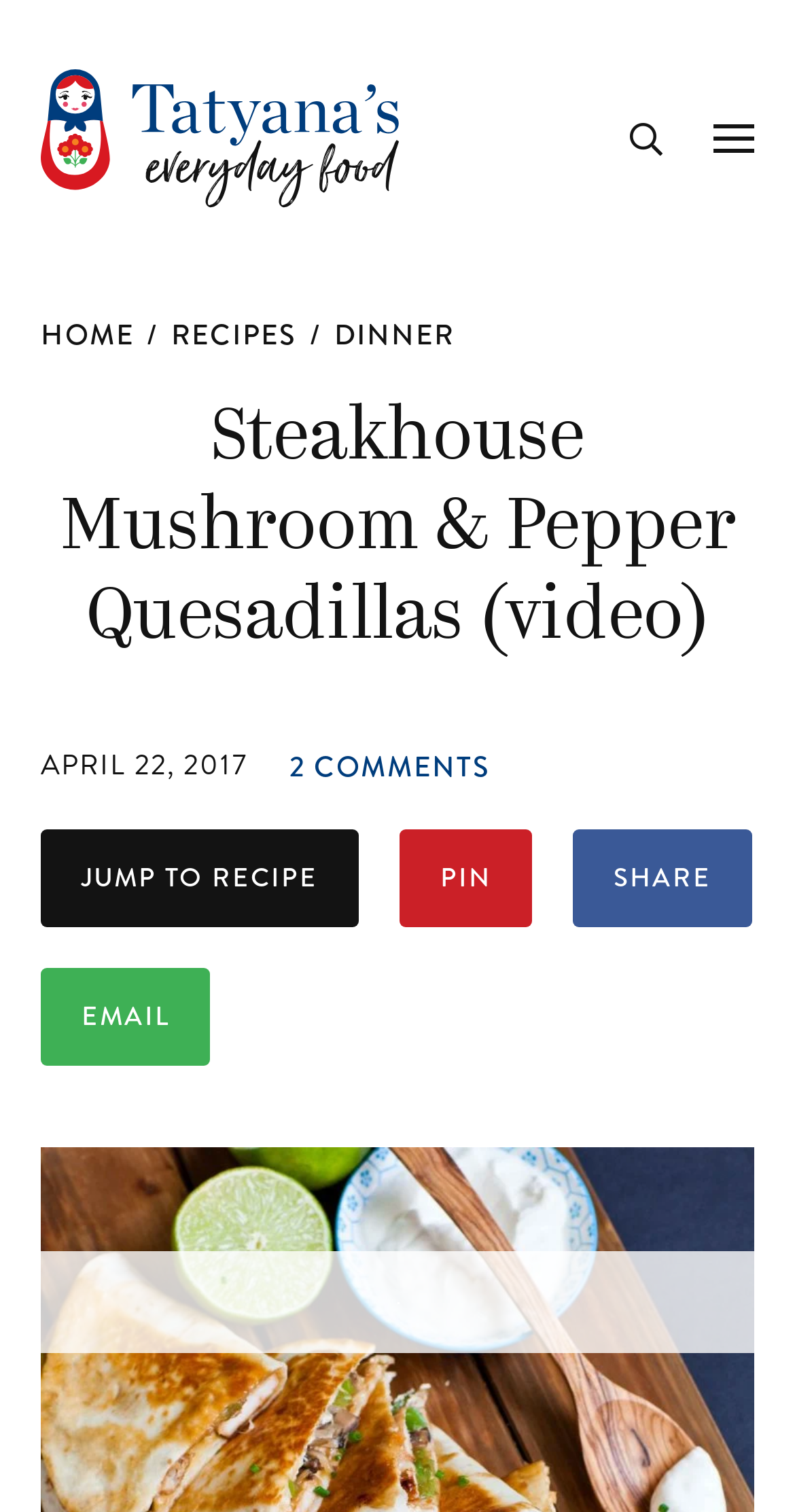How many comments does the post have?
Based on the screenshot, answer the question with a single word or phrase.

2